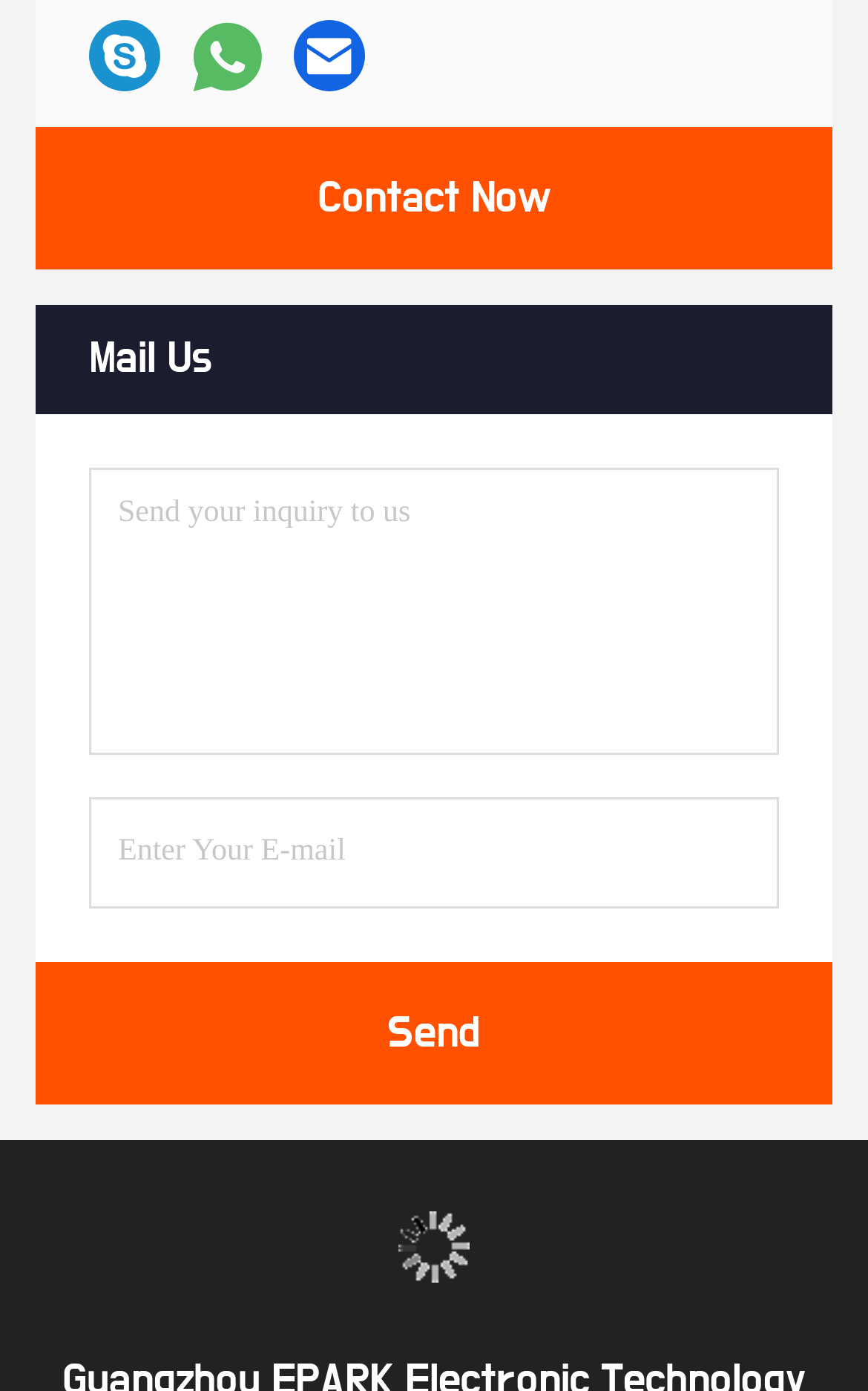Show the bounding box coordinates for the HTML element as described: "Contact Now".

[0.041, 0.091, 0.959, 0.194]